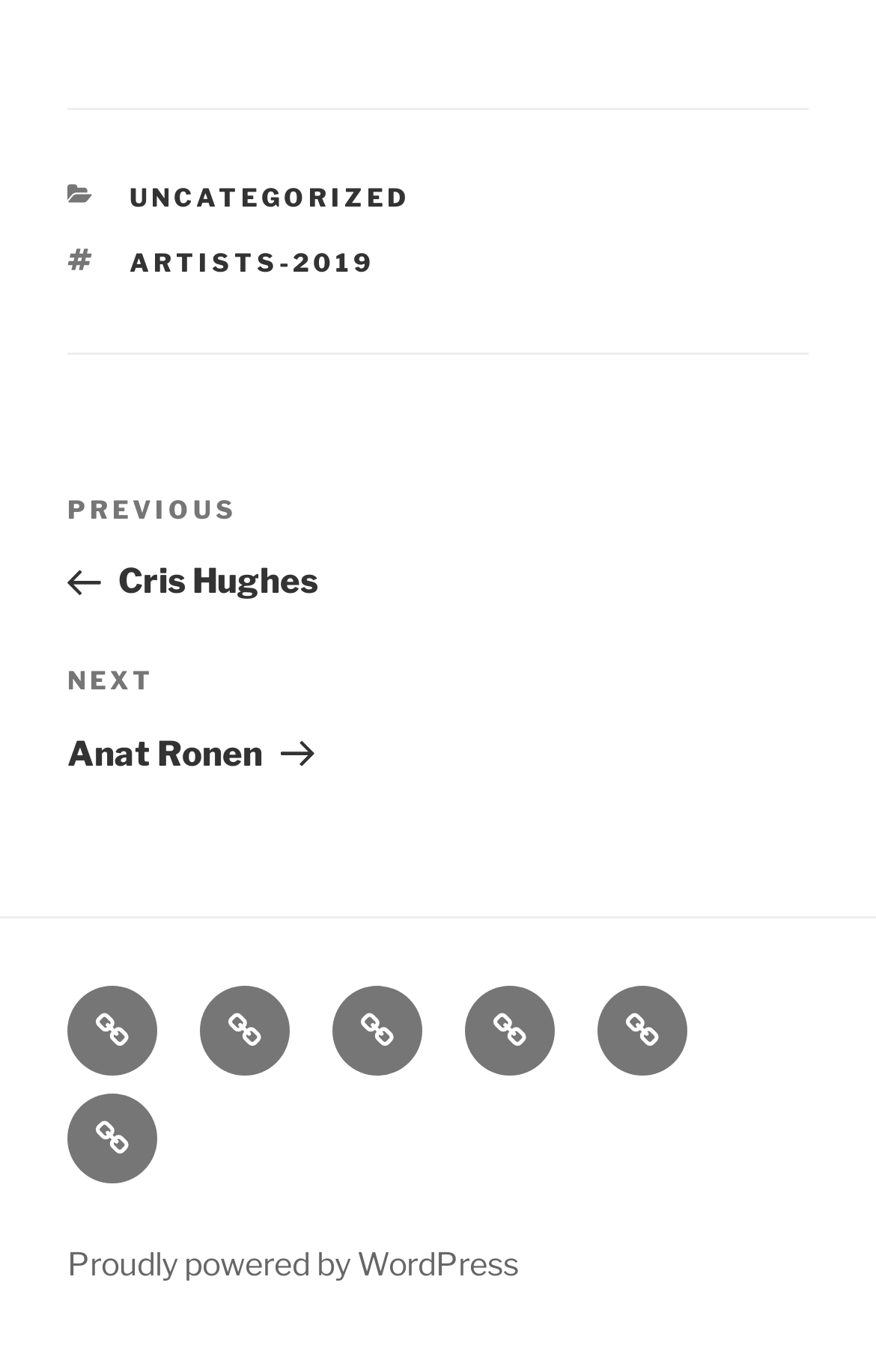What is the category of the post?
Give a one-word or short-phrase answer derived from the screenshot.

UNCATEGORIZED